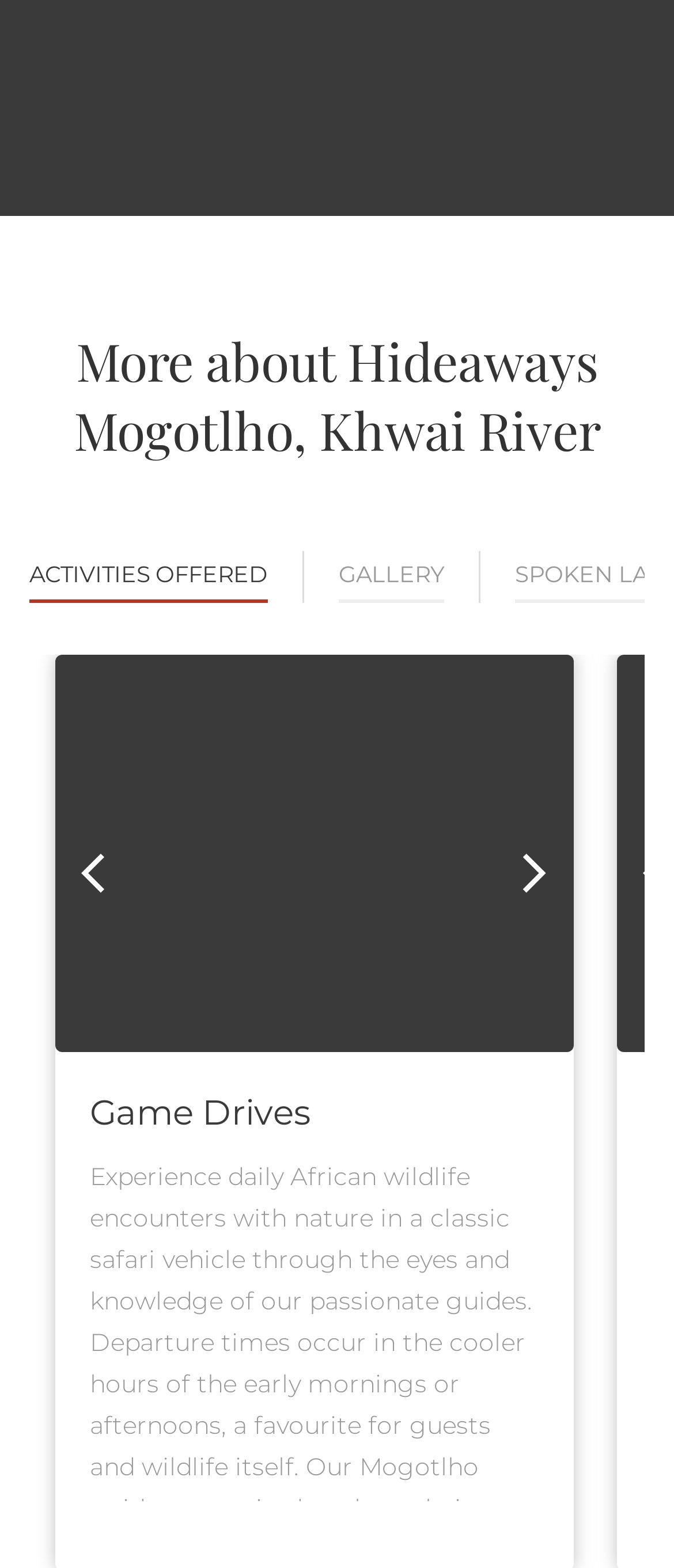What is the topic of the text below the heading 'Game Drives'?
Provide a one-word or short-phrase answer based on the image.

Game drives experience